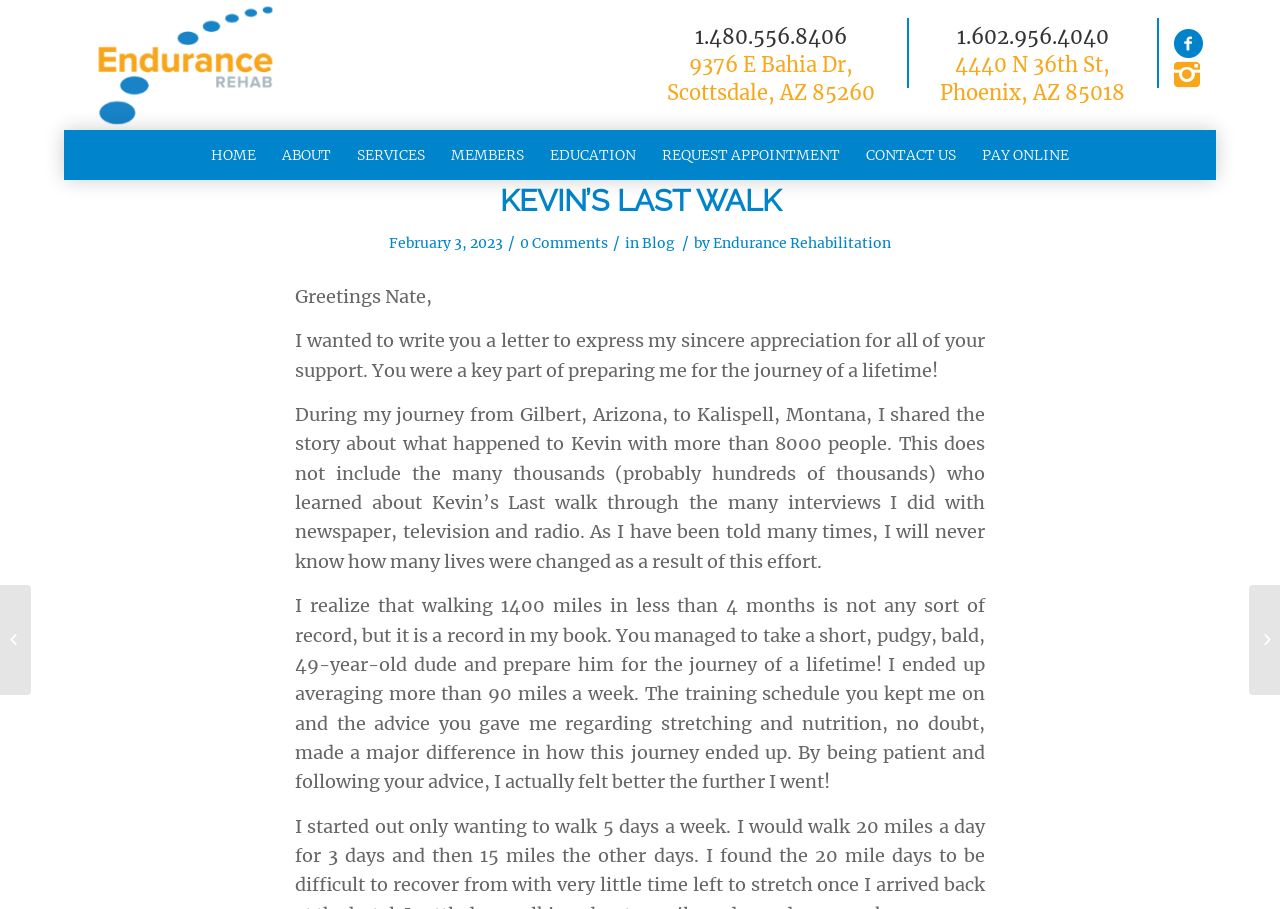Analyze the image and give a detailed response to the question:
What is the address of Endurance Rehabilitation in Scottsdale?

I found the address by looking at the link element with the content '9376 E Bahia Dr, Scottsdale, AZ 85260' which is located near the top of the webpage.